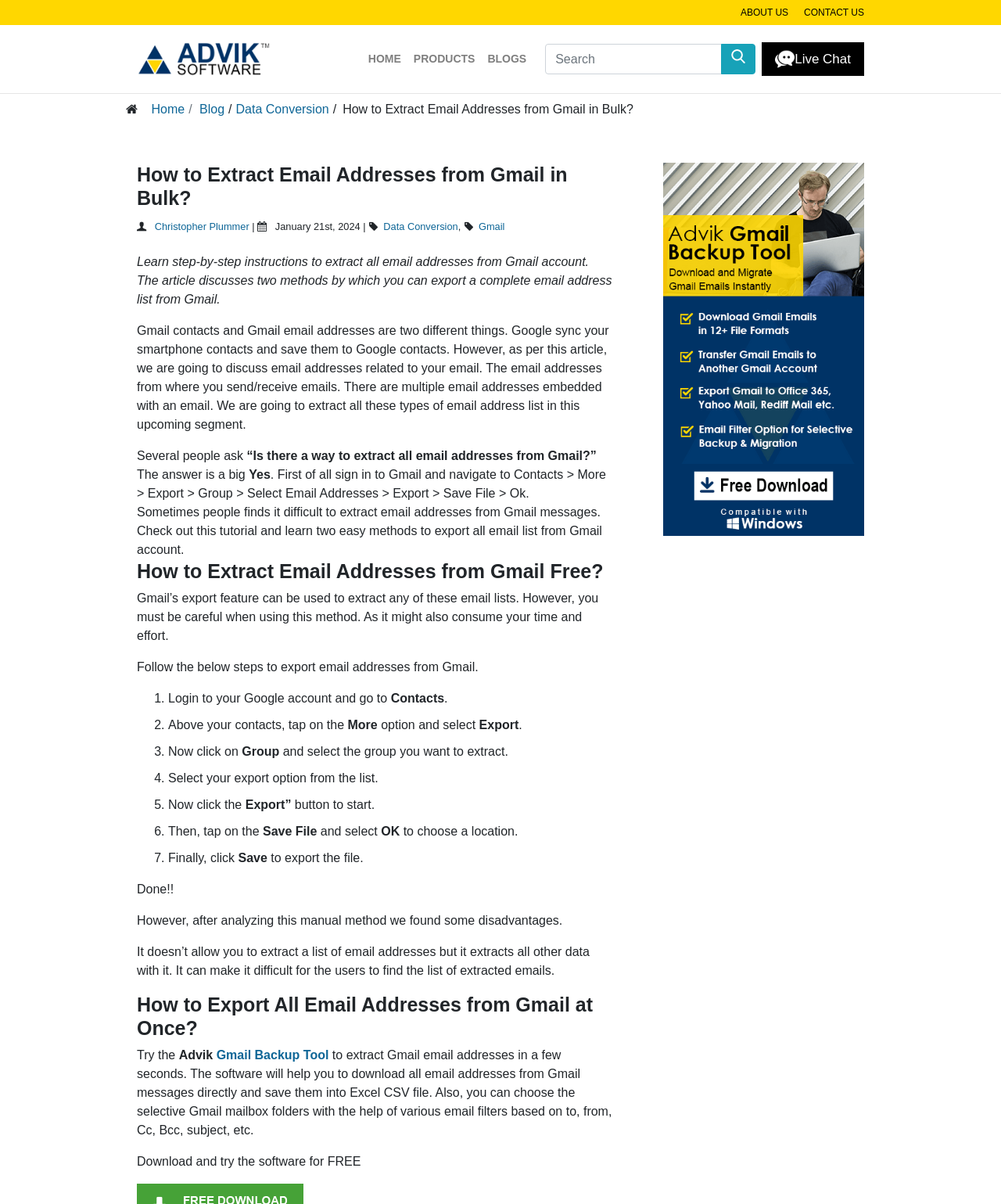Based on the element description "Six Pack Abs Videos", predict the bounding box coordinates of the UI element.

None